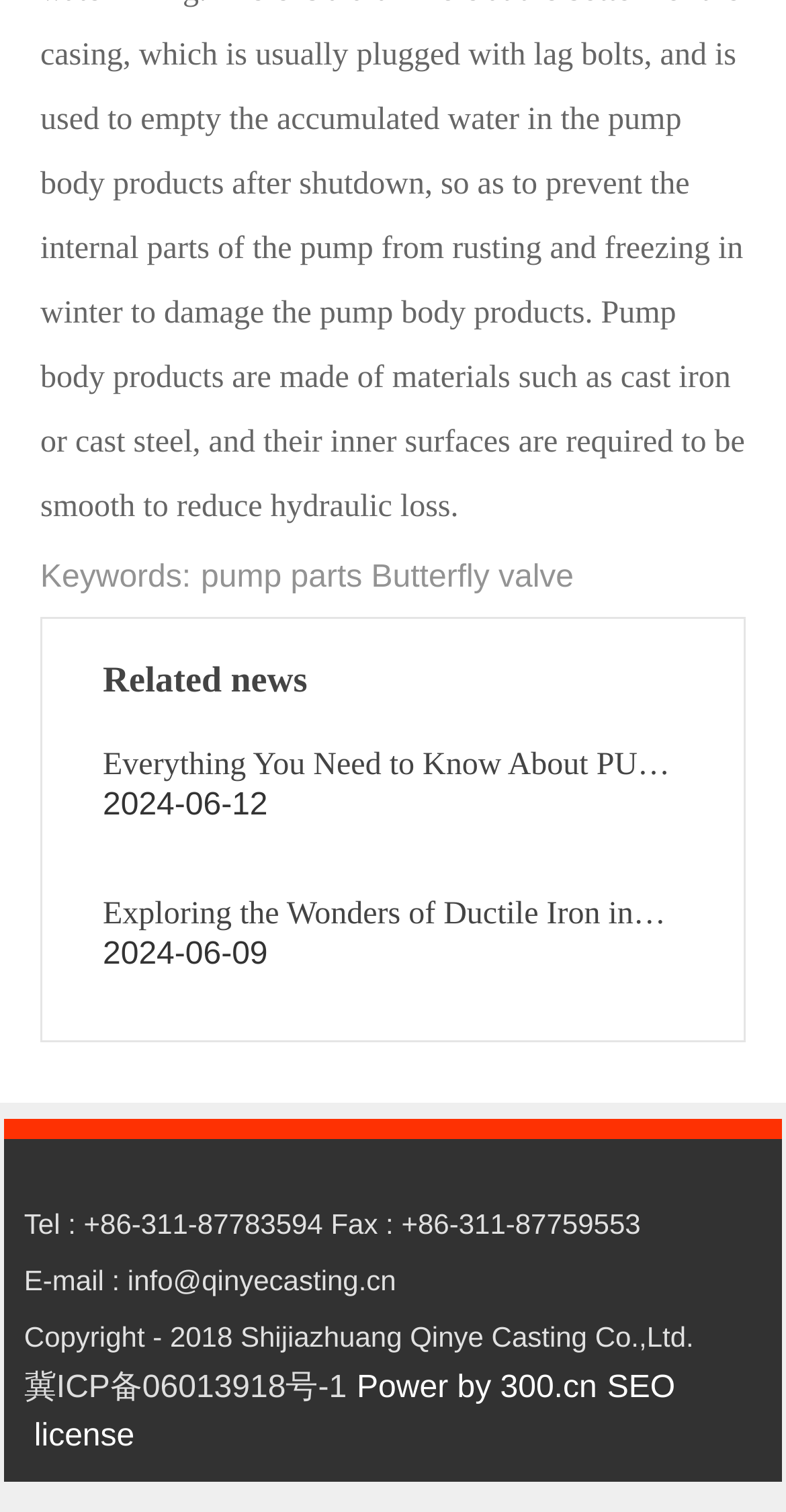Determine the bounding box coordinates of the clickable area required to perform the following instruction: "Check the company's license". The coordinates should be represented as four float numbers between 0 and 1: [left, top, right, bottom].

[0.043, 0.938, 0.171, 0.961]